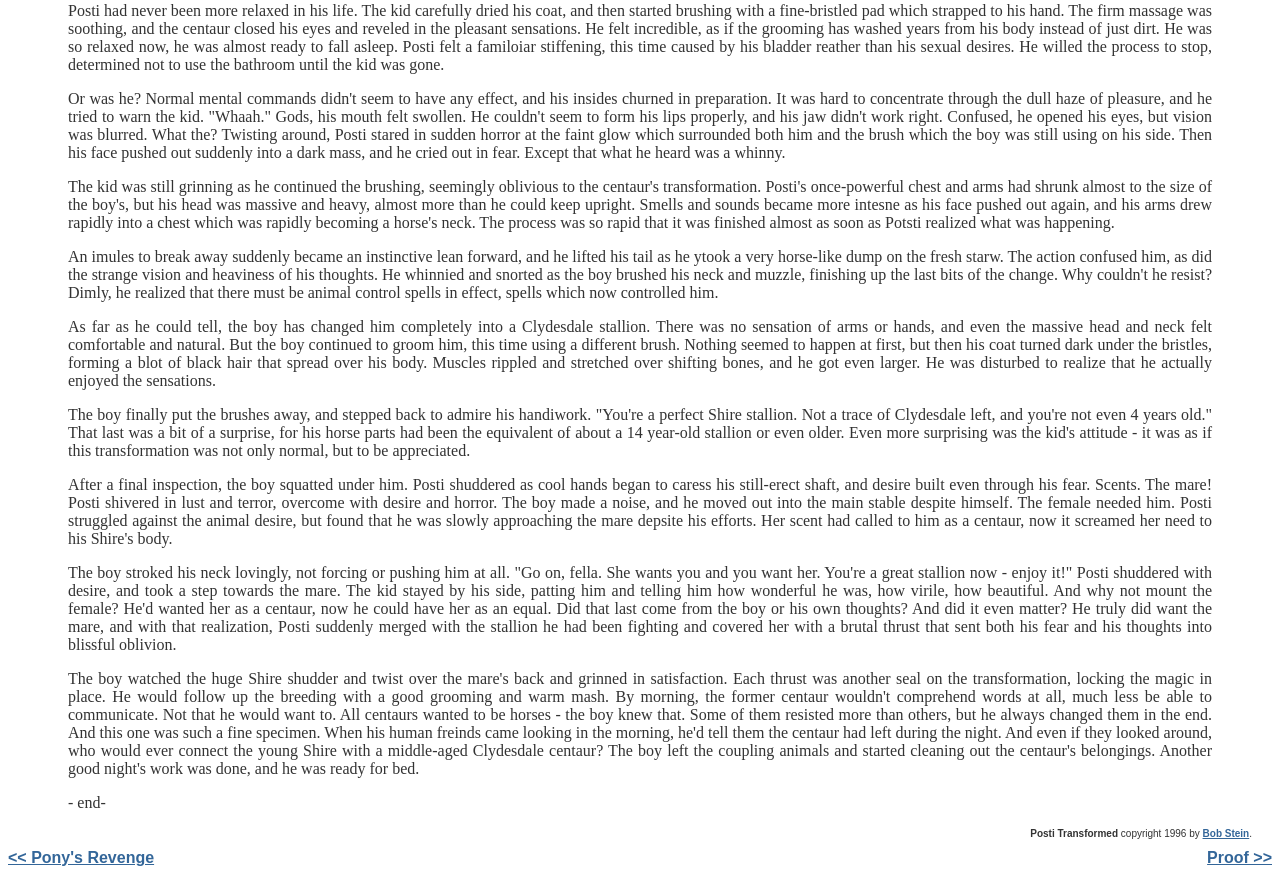Find the bounding box coordinates for the element described here: "Bob Stein".

[0.939, 0.946, 0.976, 0.959]